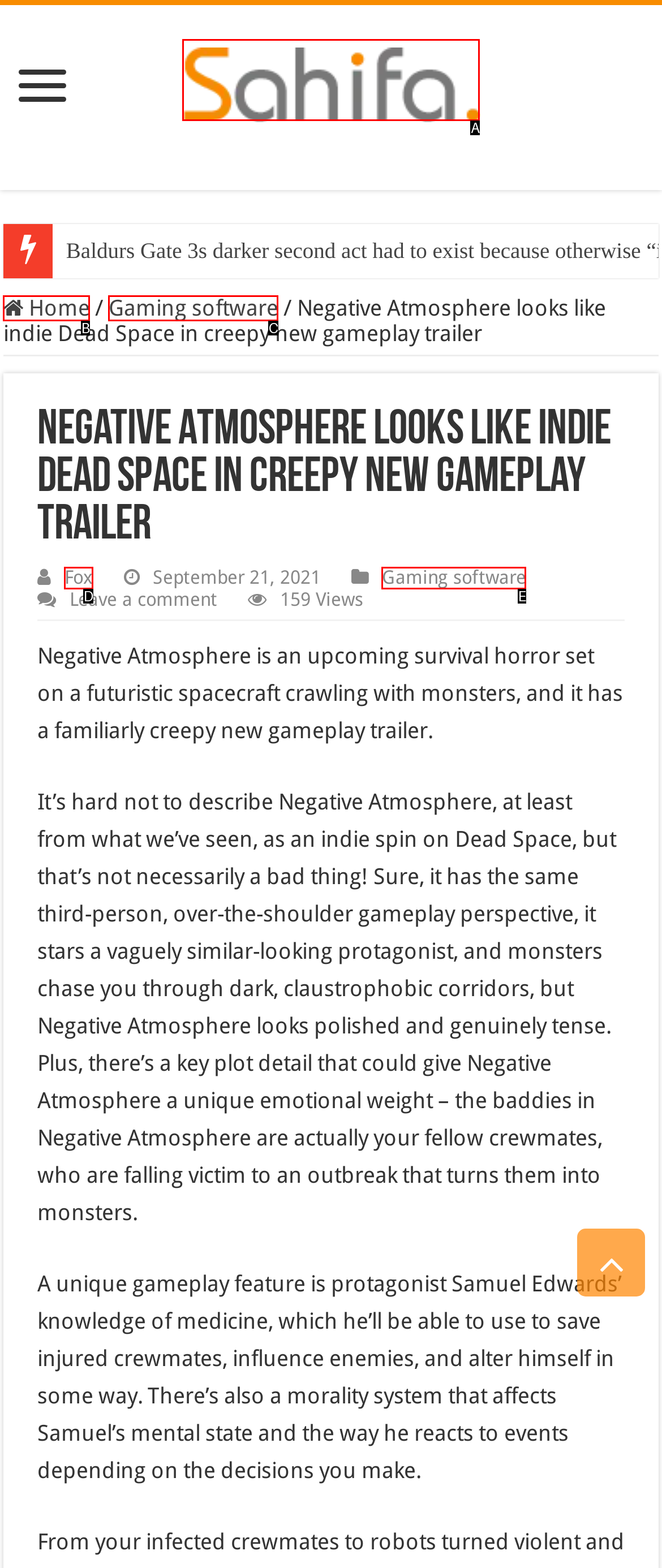Determine which option matches the element description: Fox
Answer using the letter of the correct option.

D